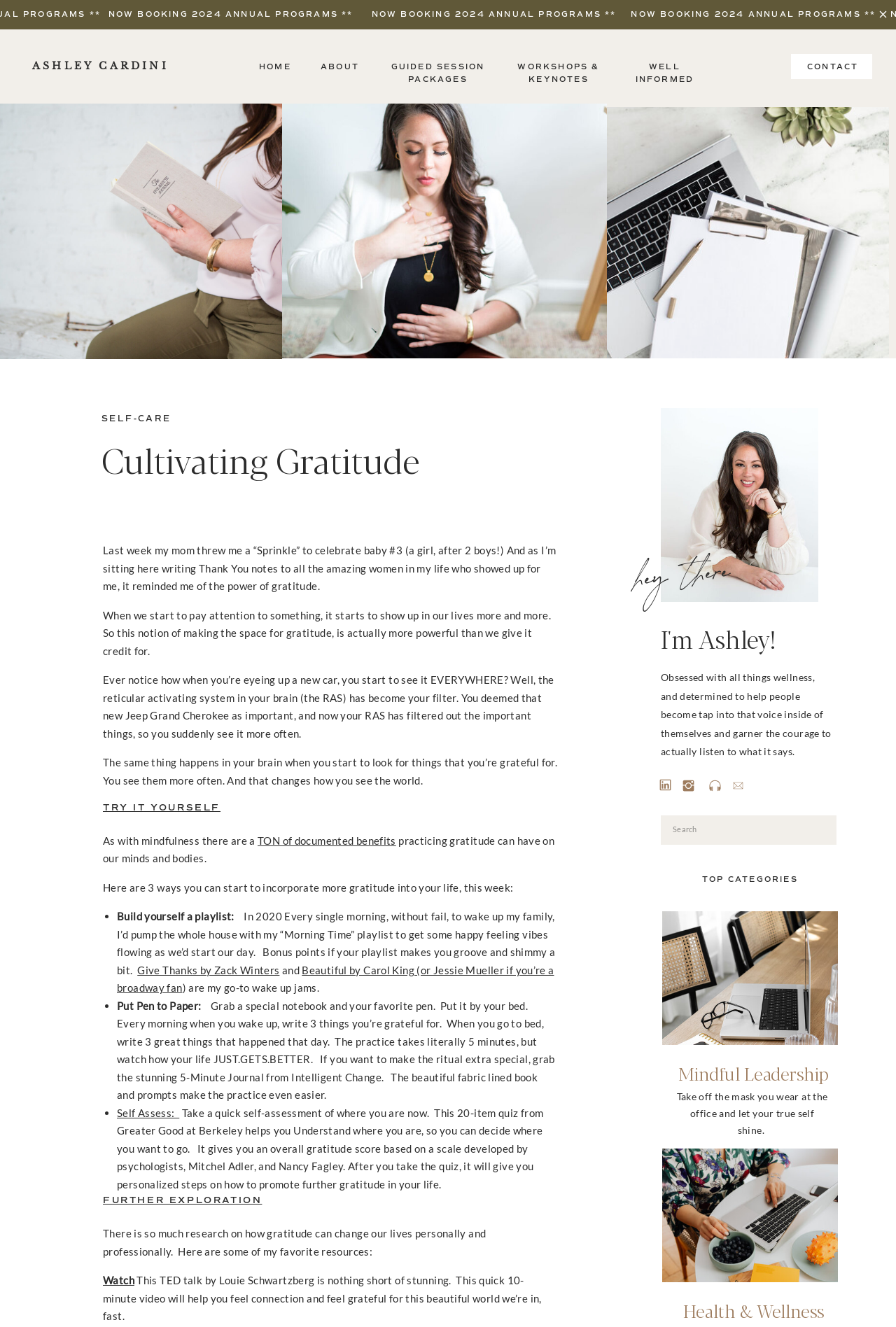Determine the bounding box coordinates of the clickable element to complete this instruction: "Watch the TED talk by Louie Schwartzberg". Provide the coordinates in the format of four float numbers between 0 and 1, [left, top, right, bottom].

[0.115, 0.96, 0.15, 0.969]